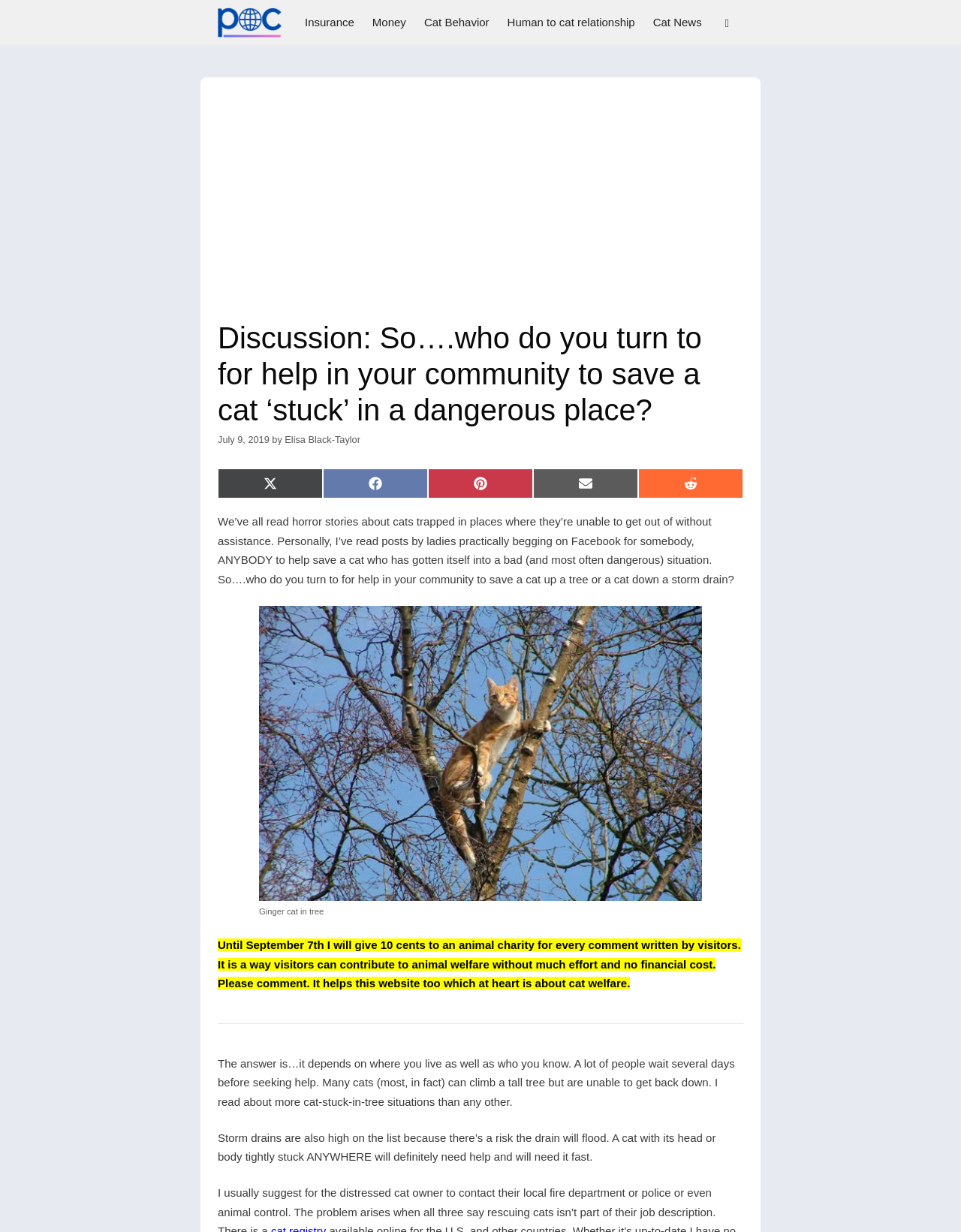Please mark the clickable region by giving the bounding box coordinates needed to complete this instruction: "Share the post on Twitter".

[0.227, 0.38, 0.336, 0.405]